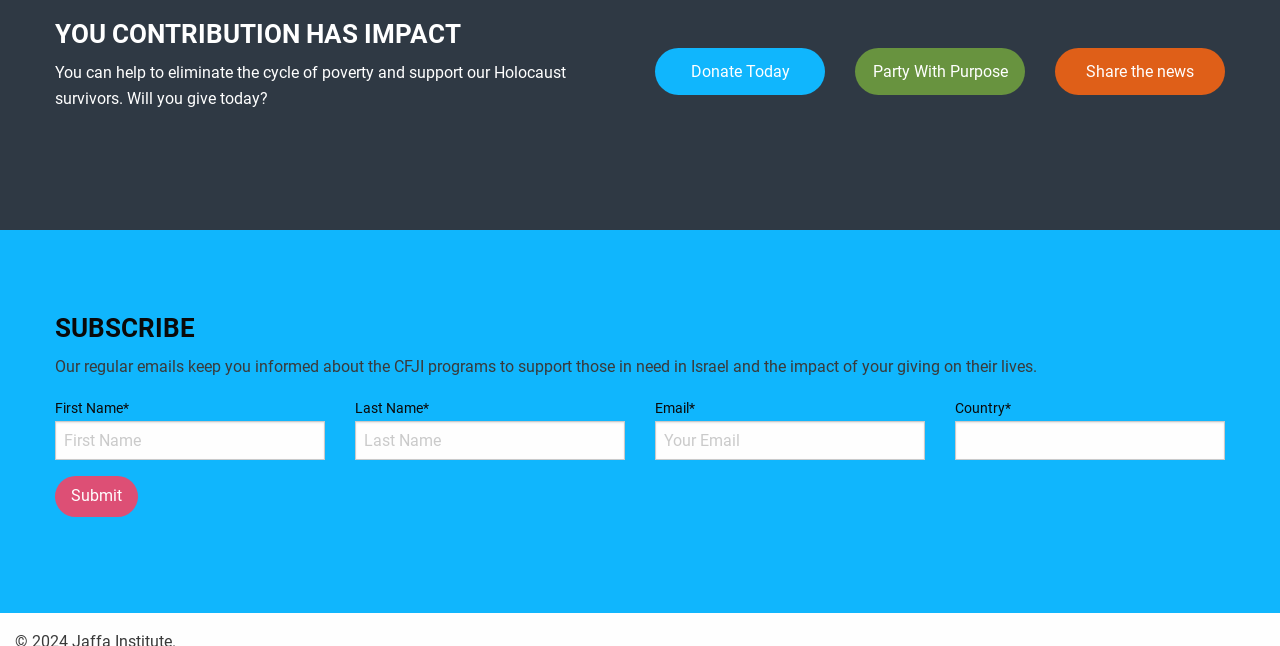What can users do to stay informed about CFJI programs?
Please give a detailed and elaborate answer to the question based on the image.

The webpage has a section with a heading 'SUBSCRIBE' and a description about regular emails that keep users informed about CFJI programs, suggesting that users can subscribe to these emails to stay updated.